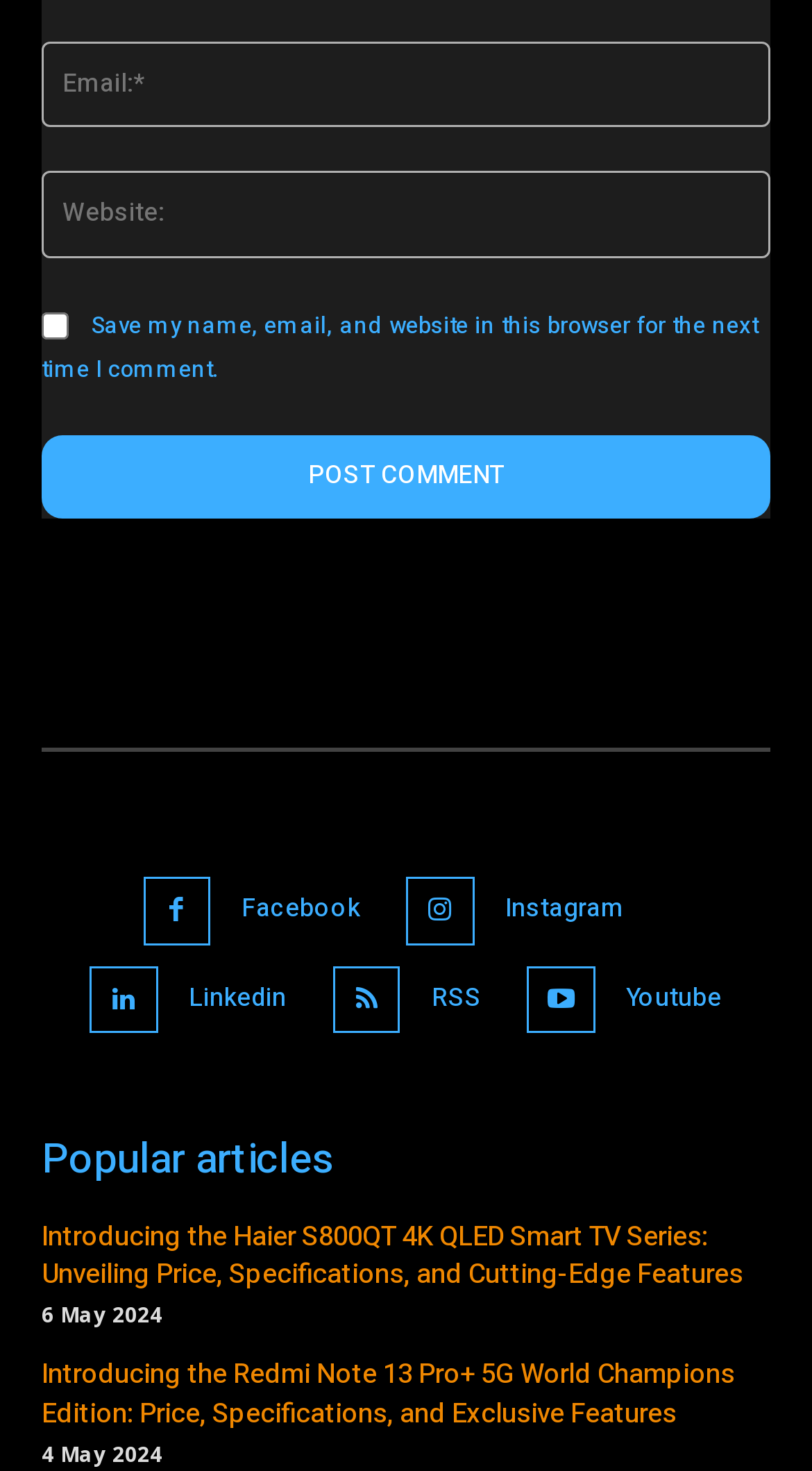Locate the bounding box coordinates of the segment that needs to be clicked to meet this instruction: "View the article 'Историческая ретроспекция в рекламном сообщении'".

None